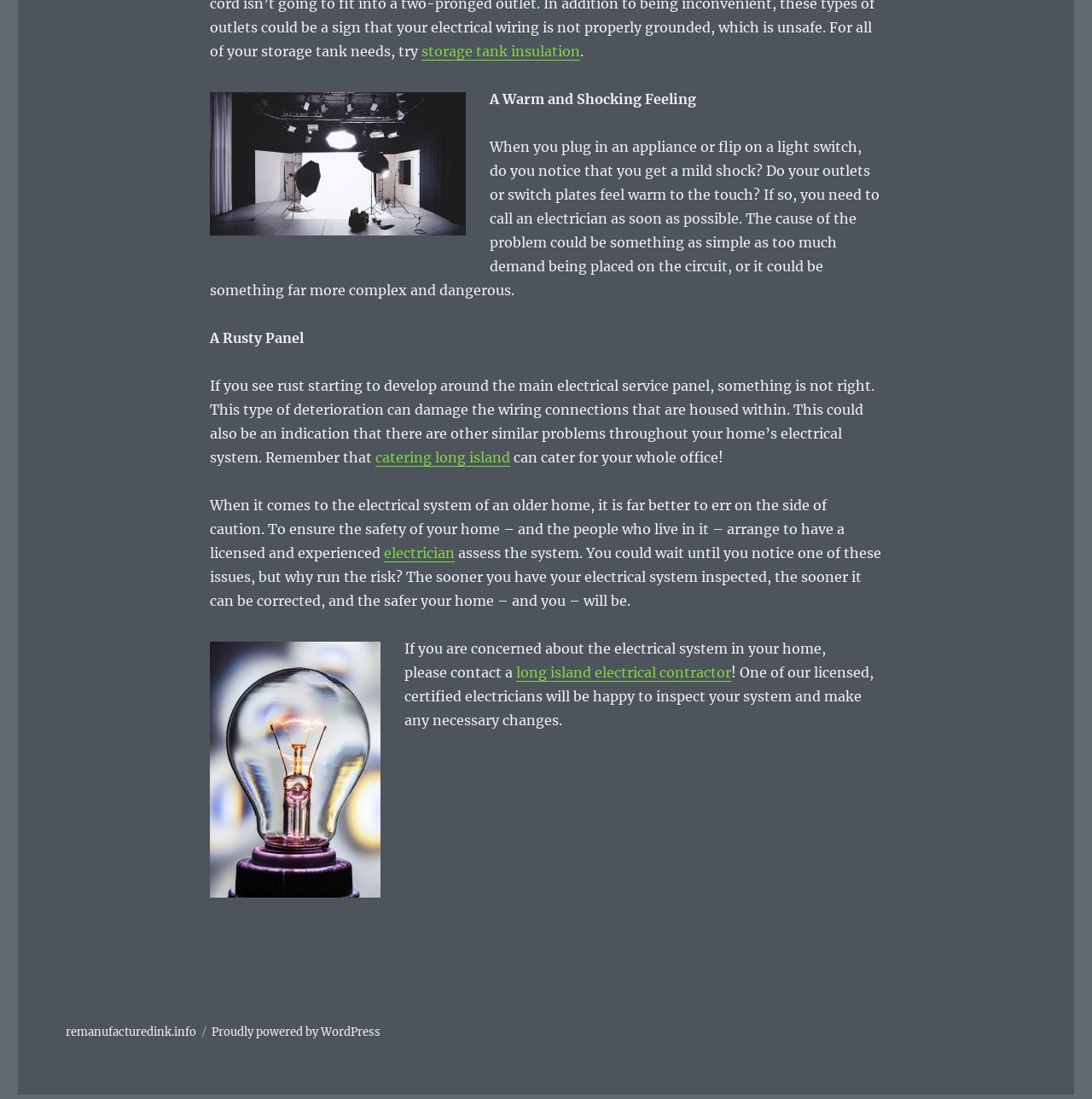What should be done to ensure home safety?
Can you provide a detailed and comprehensive answer to the question?

The webpage suggests that to ensure the safety of one's home, it is better to err on the side of caution and arrange to have a licensed and experienced electrician assess the electrical system. This is mentioned in the text 'When it comes to the electrical system of an older home, it is far better to err on the side of caution. To ensure the safety of your home – and the people who live in it – arrange to have a licensed and experienced electrician assess the system.'